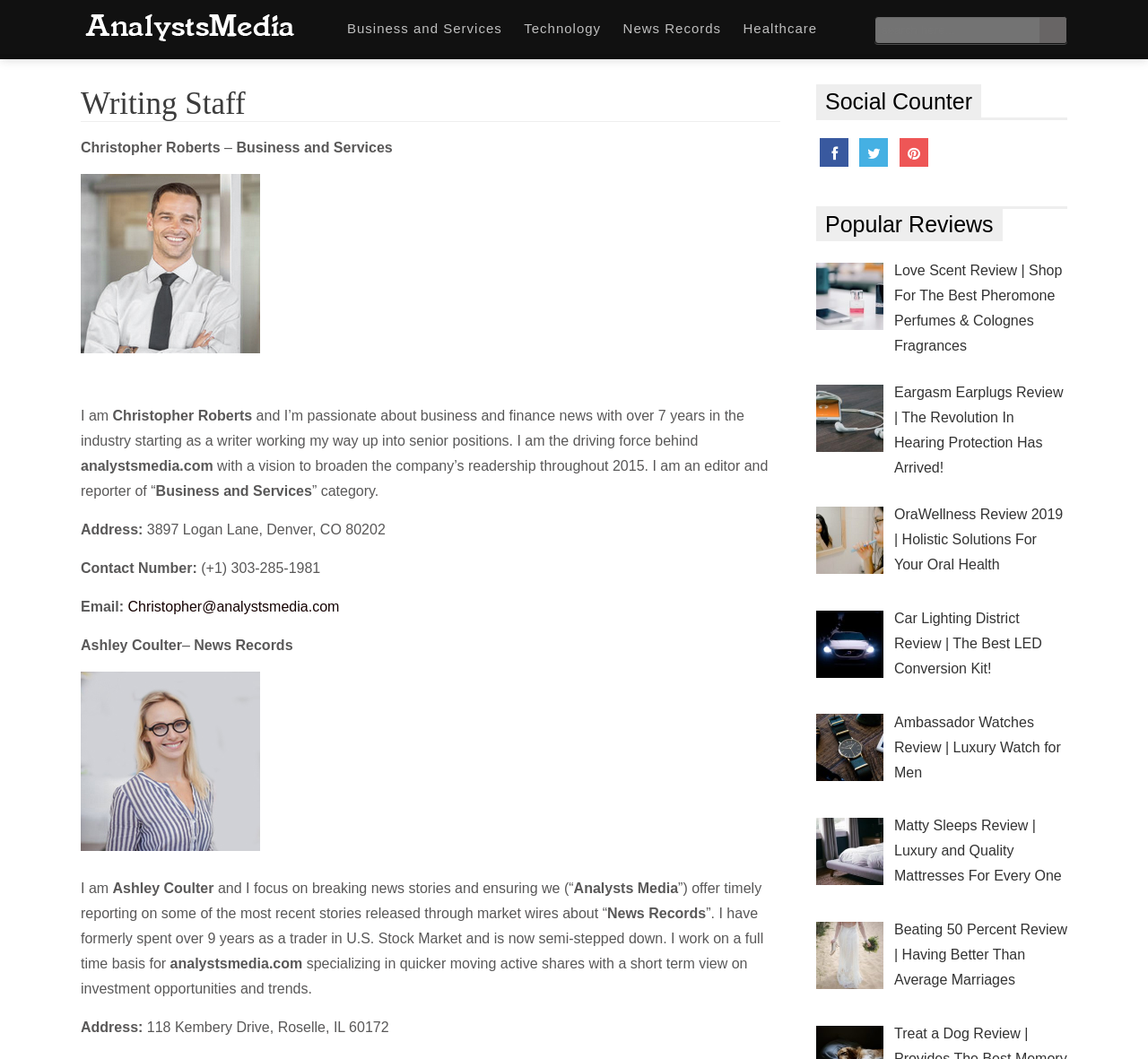Carefully examine the image and provide an in-depth answer to the question: What is the name of the second author?

The name of the second author is mentioned in the text 'Ashley Coulter' which is located below the details of Christopher Roberts.